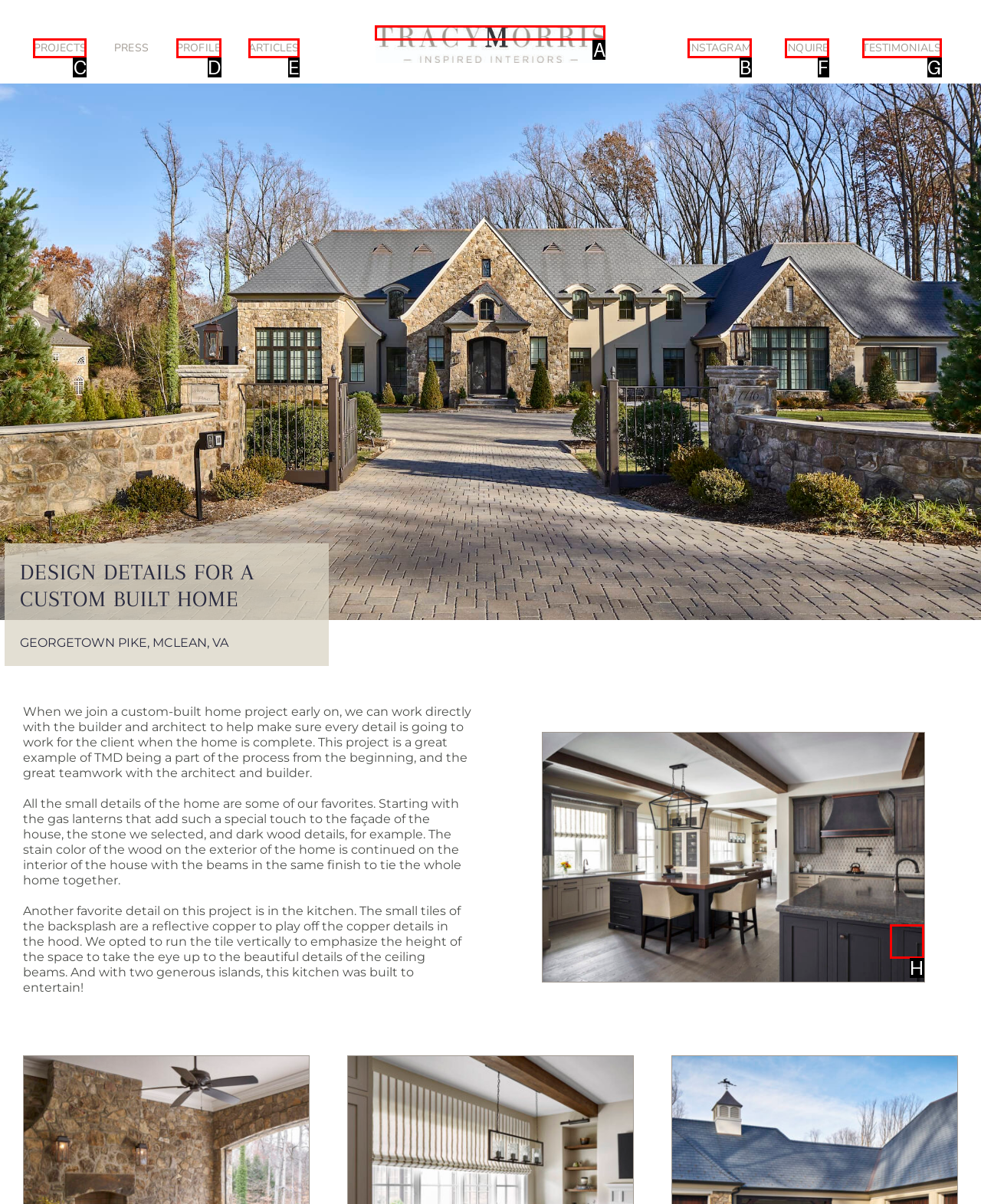Identify the letter of the option that should be selected to accomplish the following task: Go to INSTAGRAM. Provide the letter directly.

B